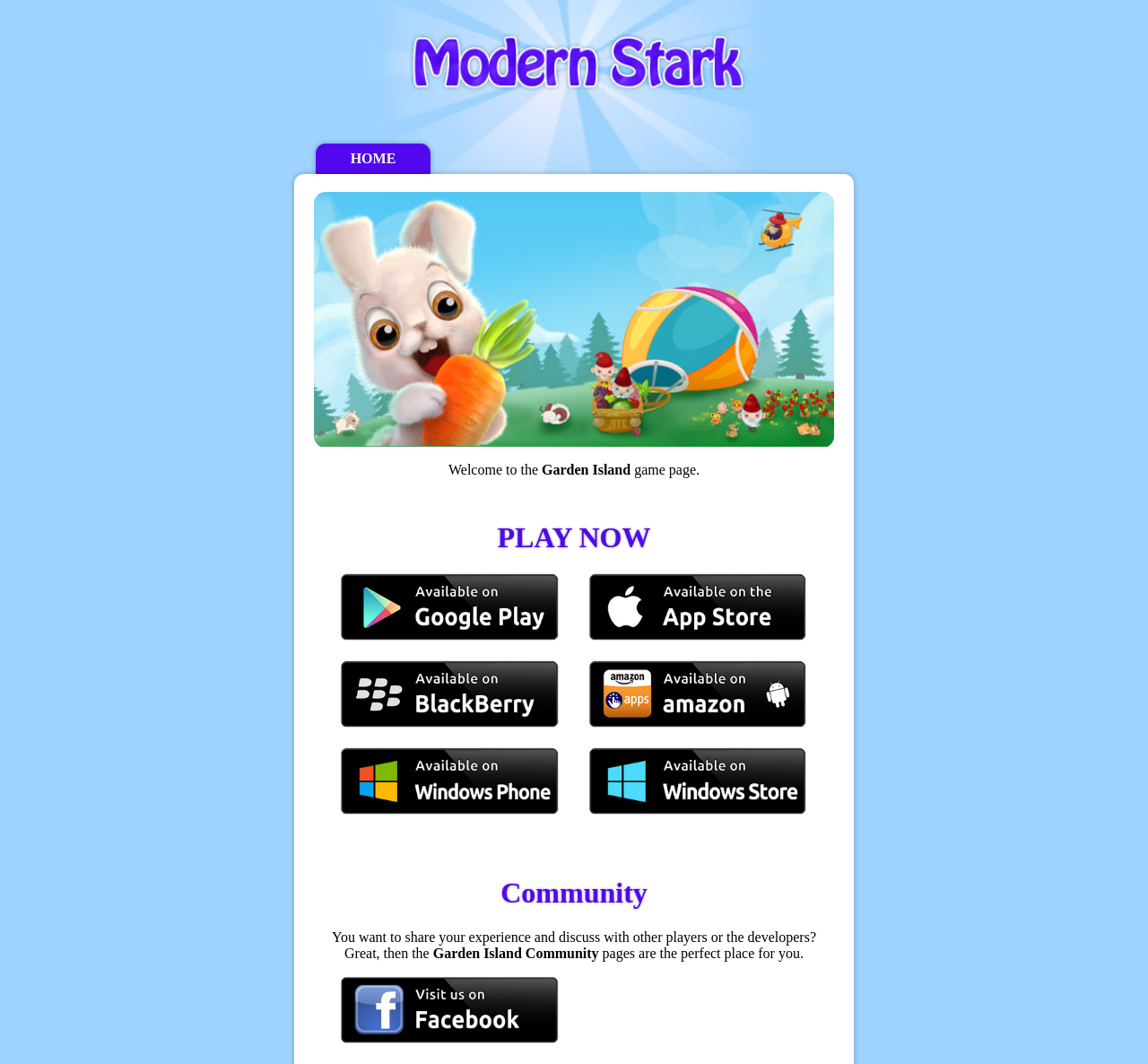Identify the bounding box coordinates of the clickable section necessary to follow the following instruction: "Play Garden Island on google". The coordinates should be presented as four float numbers from 0 to 1, i.e., [left, top, right, bottom].

[0.296, 0.539, 0.486, 0.606]